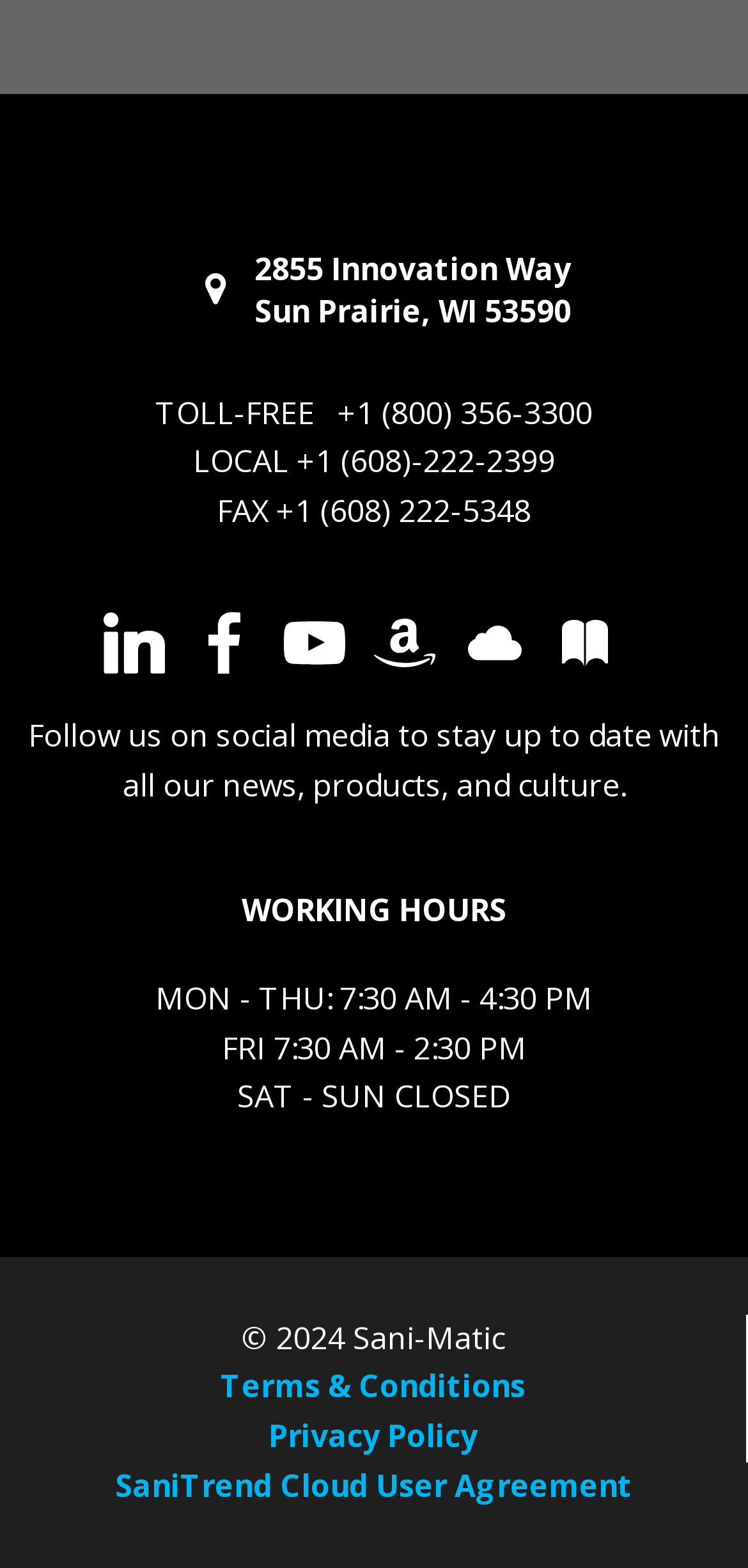Determine the bounding box of the UI element mentioned here: "SaniTrend™ Cloud Login". The coordinates must be in the format [left, top, right, bottom] with values ranging from 0 to 1.

[0.621, 0.391, 0.703, 0.43]